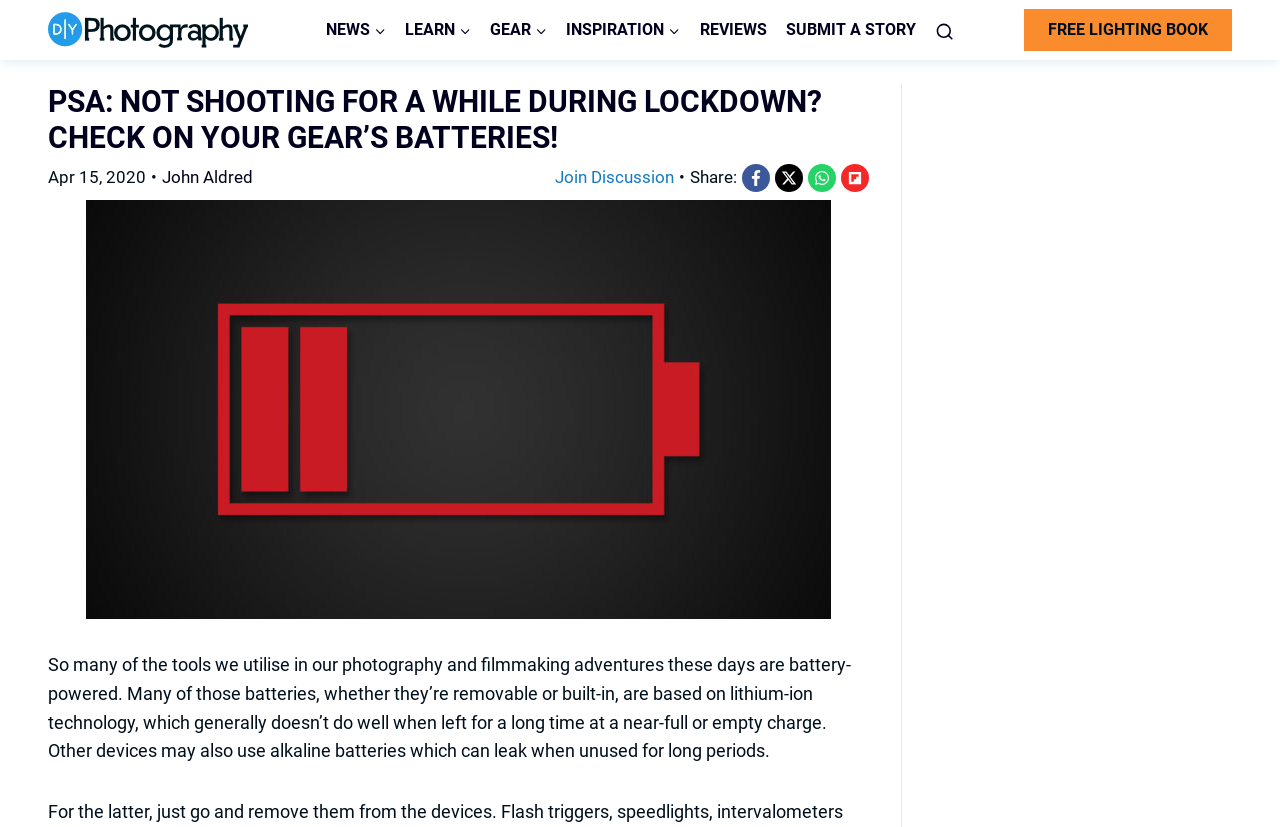Specify the bounding box coordinates of the region I need to click to perform the following instruction: "Search articles". The coordinates must be four float numbers in the range of 0 to 1, i.e., [left, top, right, bottom].

[0.723, 0.0, 0.753, 0.073]